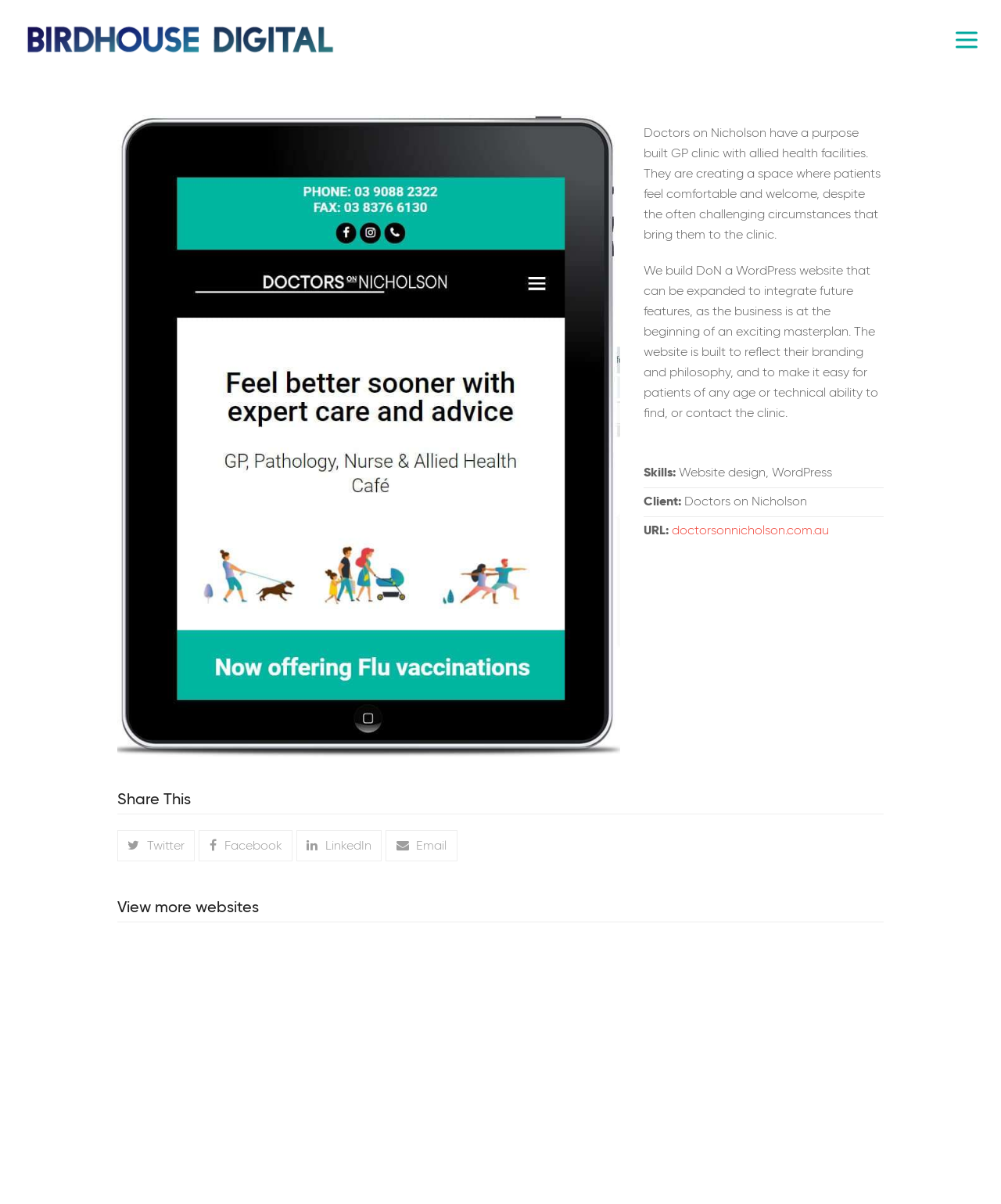Identify the bounding box coordinates for the region to click in order to carry out this instruction: "Visit Birdhouse Digital website". Provide the coordinates using four float numbers between 0 and 1, formatted as [left, top, right, bottom].

[0.023, 0.025, 0.336, 0.037]